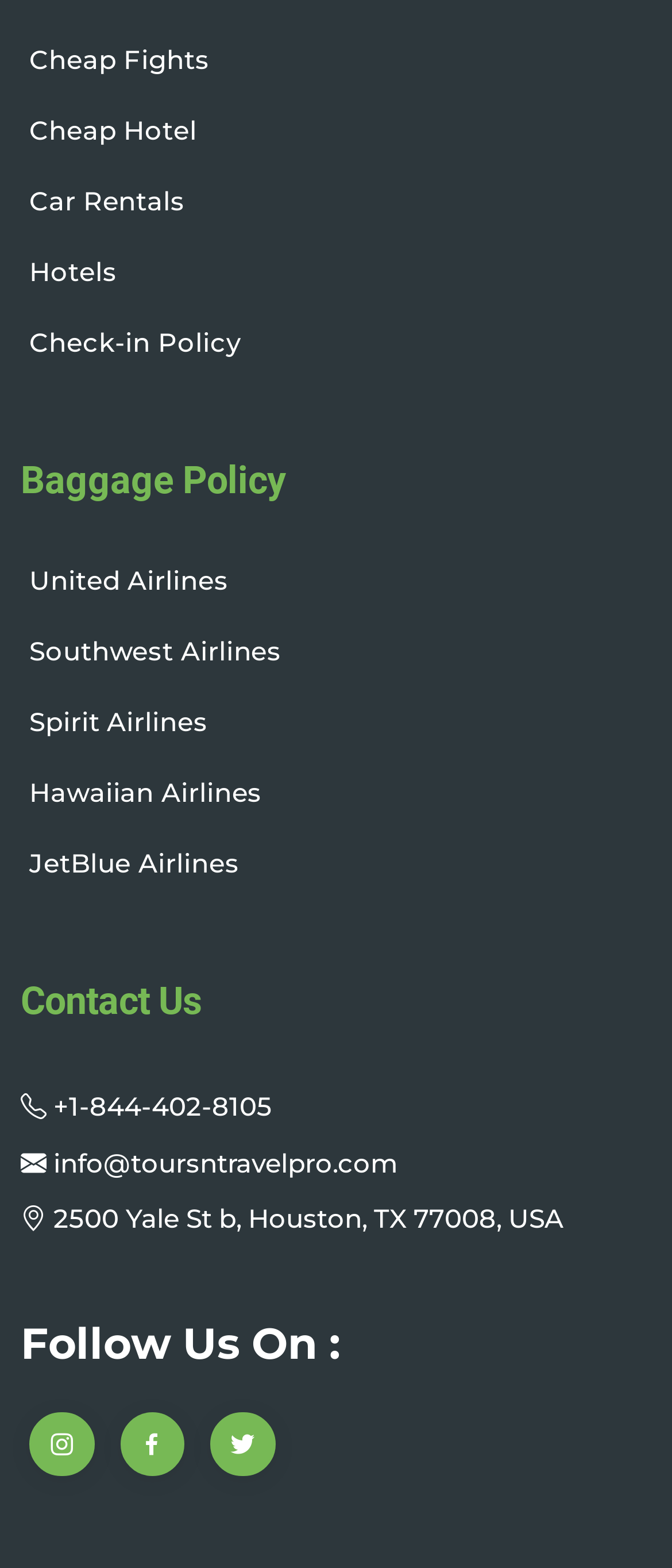Please provide a short answer using a single word or phrase for the question:
How many types of travel services are offered?

4